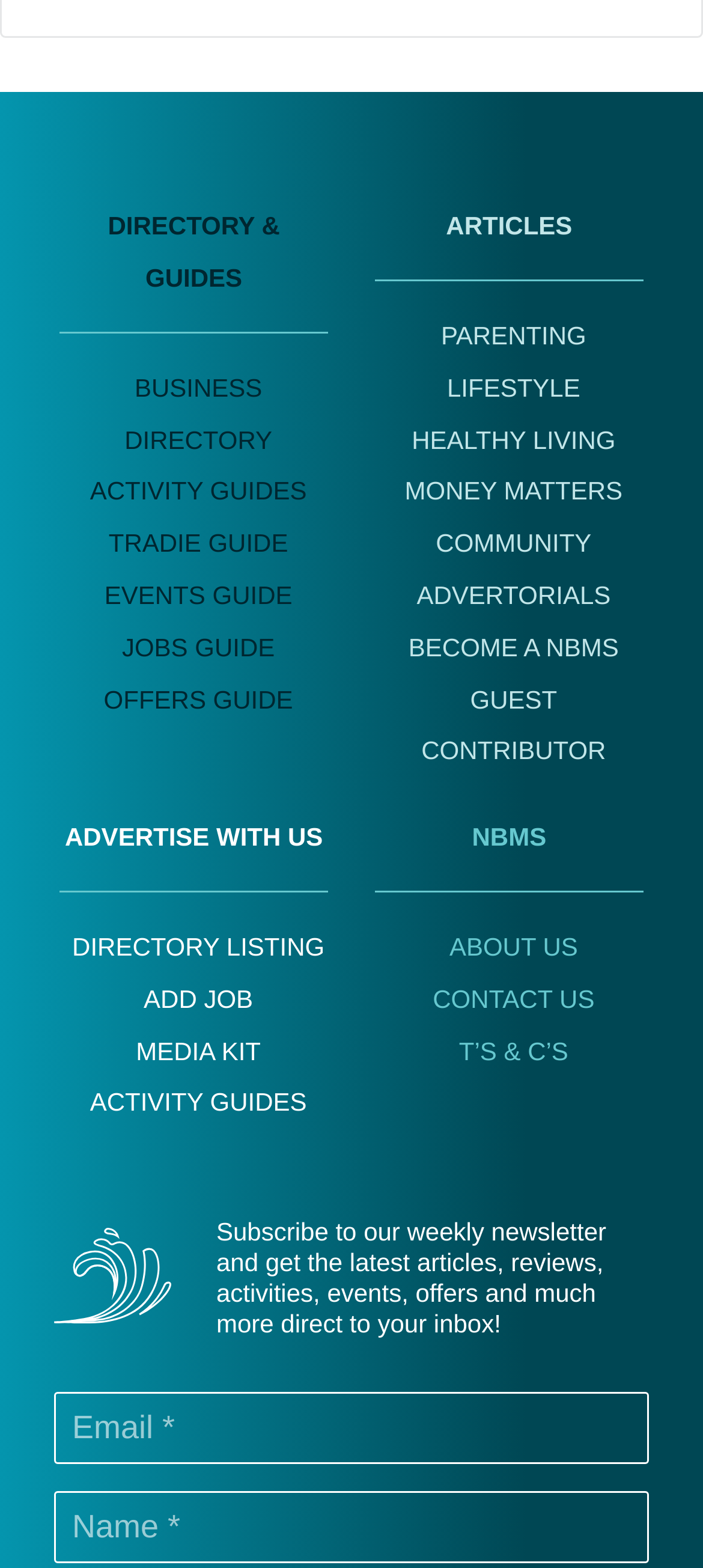Respond to the question below with a single word or phrase: How many input fields are required to subscribe to the newsletter?

2